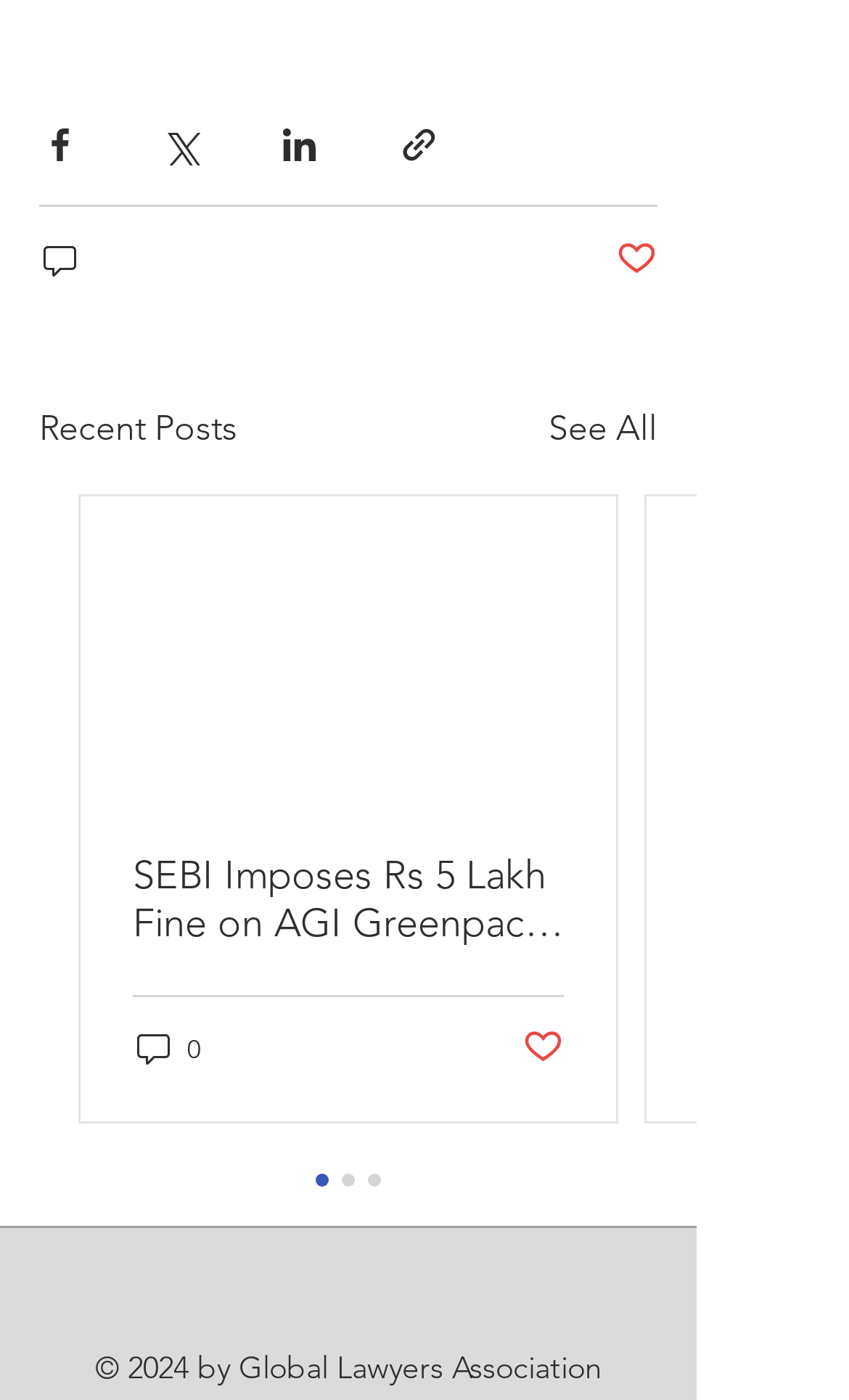Please provide the bounding box coordinates for the element that needs to be clicked to perform the instruction: "Go to Instagram". The coordinates must consist of four float numbers between 0 and 1, formatted as [left, top, right, bottom].

[0.285, 0.906, 0.349, 0.945]